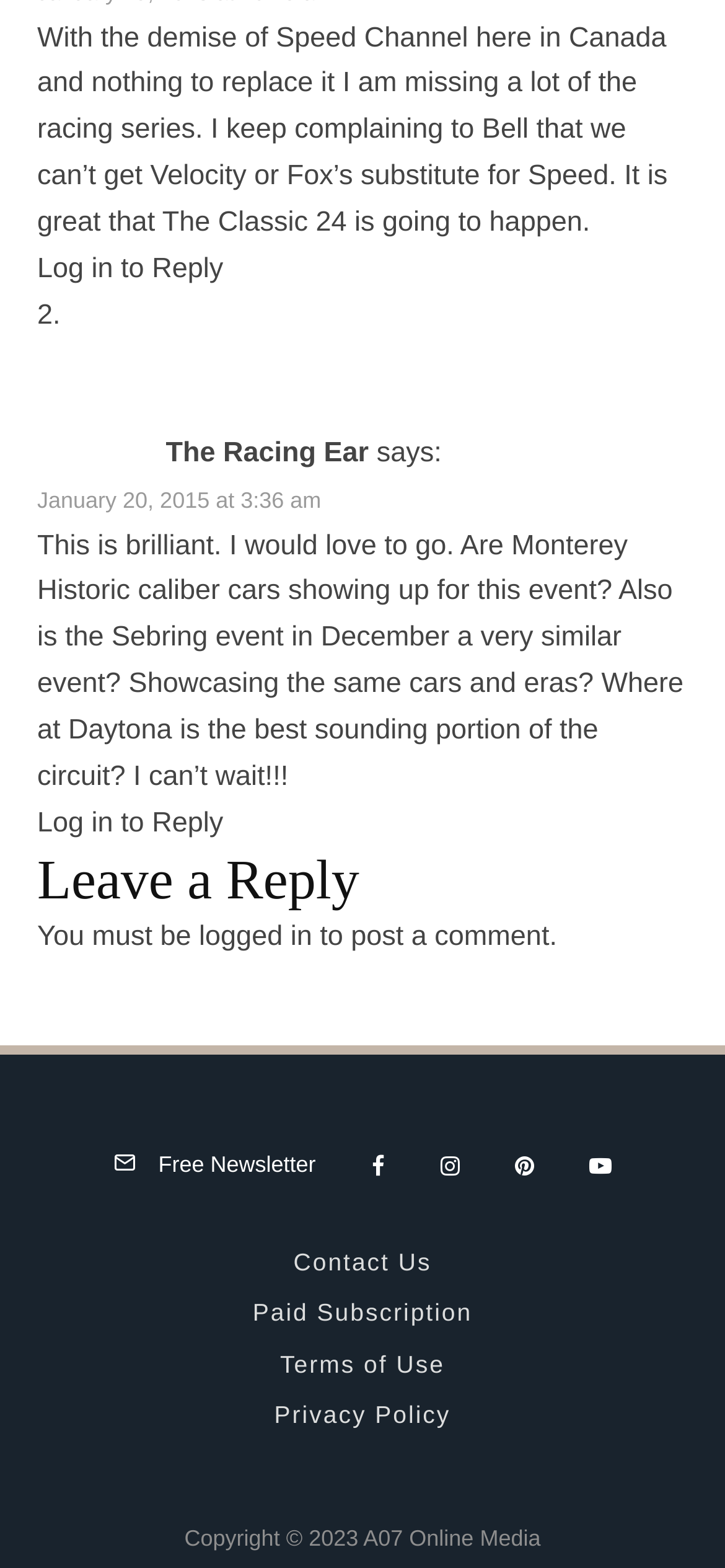Please specify the bounding box coordinates of the element that should be clicked to execute the given instruction: 'visit Islamic Boys Names'. Ensure the coordinates are four float numbers between 0 and 1, expressed as [left, top, right, bottom].

None